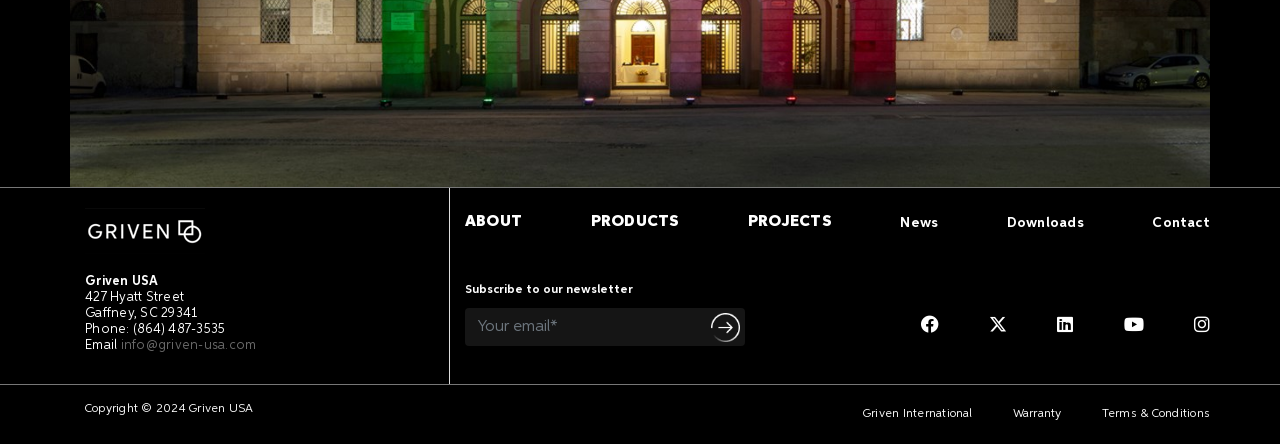Determine the bounding box coordinates of the area to click in order to meet this instruction: "Visit Griven International website".

[0.659, 0.9, 0.776, 0.966]